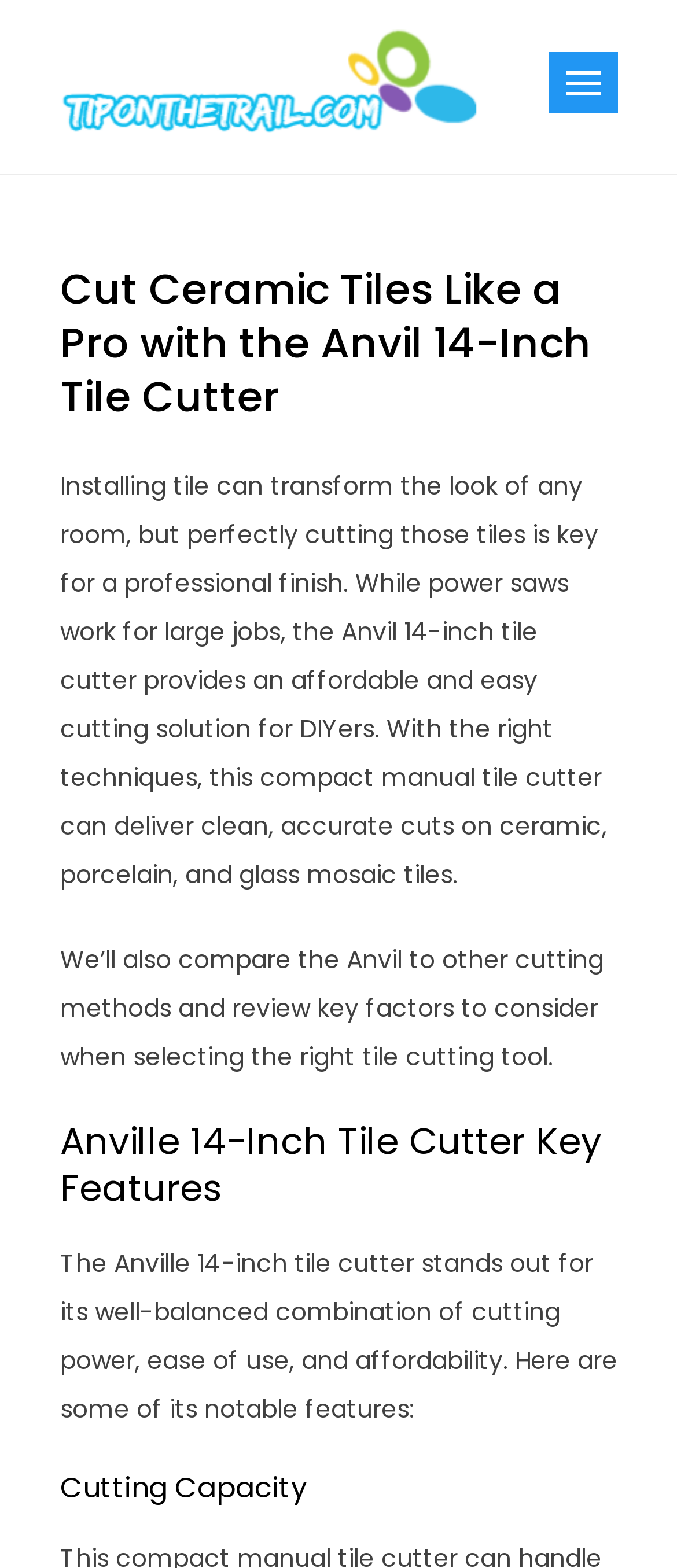What type of tiles can the Anvil 14-inch tile cutter cut?
Based on the screenshot, provide a one-word or short-phrase response.

Ceramic, porcelain, and glass mosaic